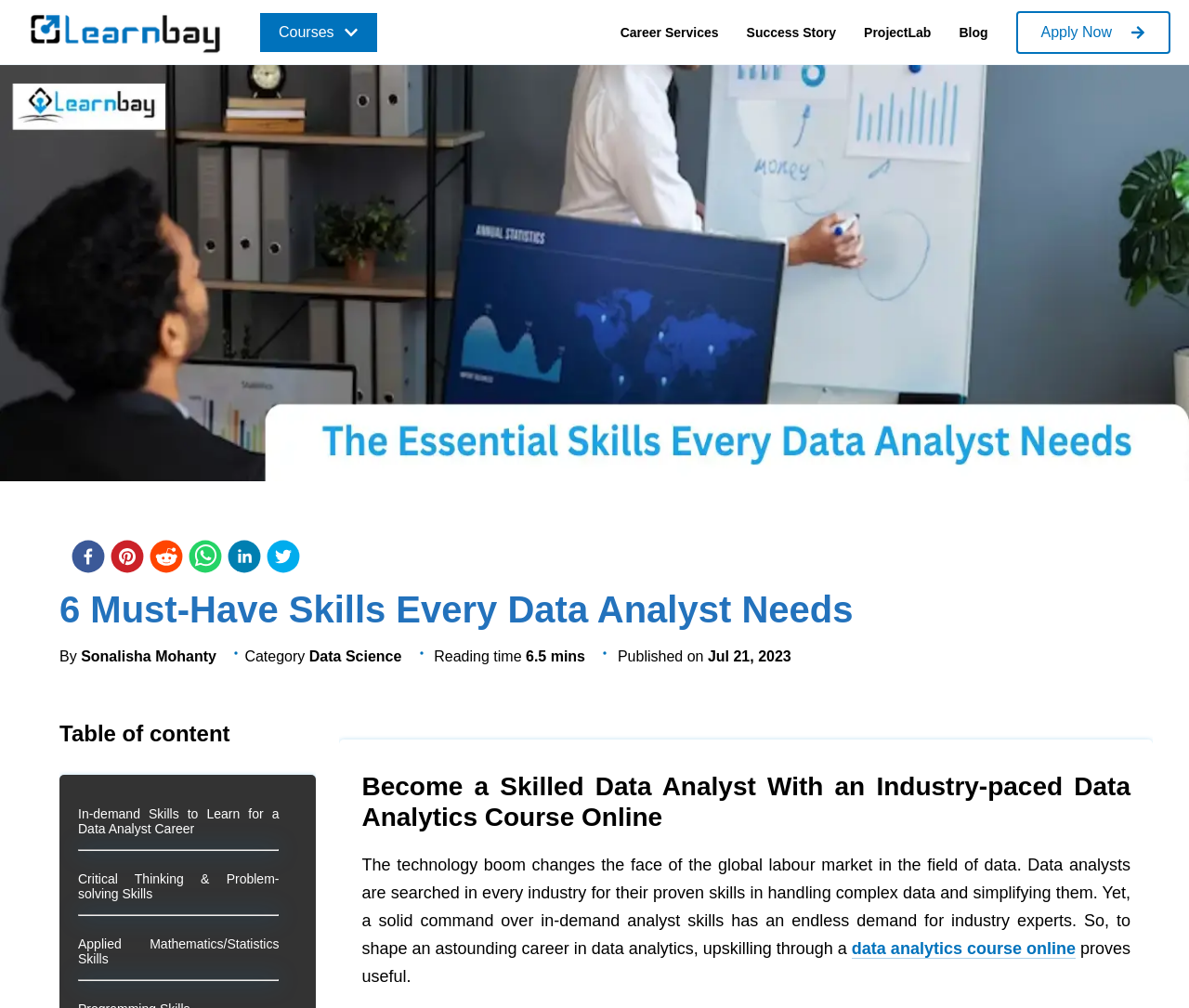What is the purpose of the 'Apply Now' button?
Utilize the image to construct a detailed and well-explained answer.

I deduced the purpose of the button by considering its position and text, which suggests that it is a call-to-action to apply for a course or program, likely related to data analytics.